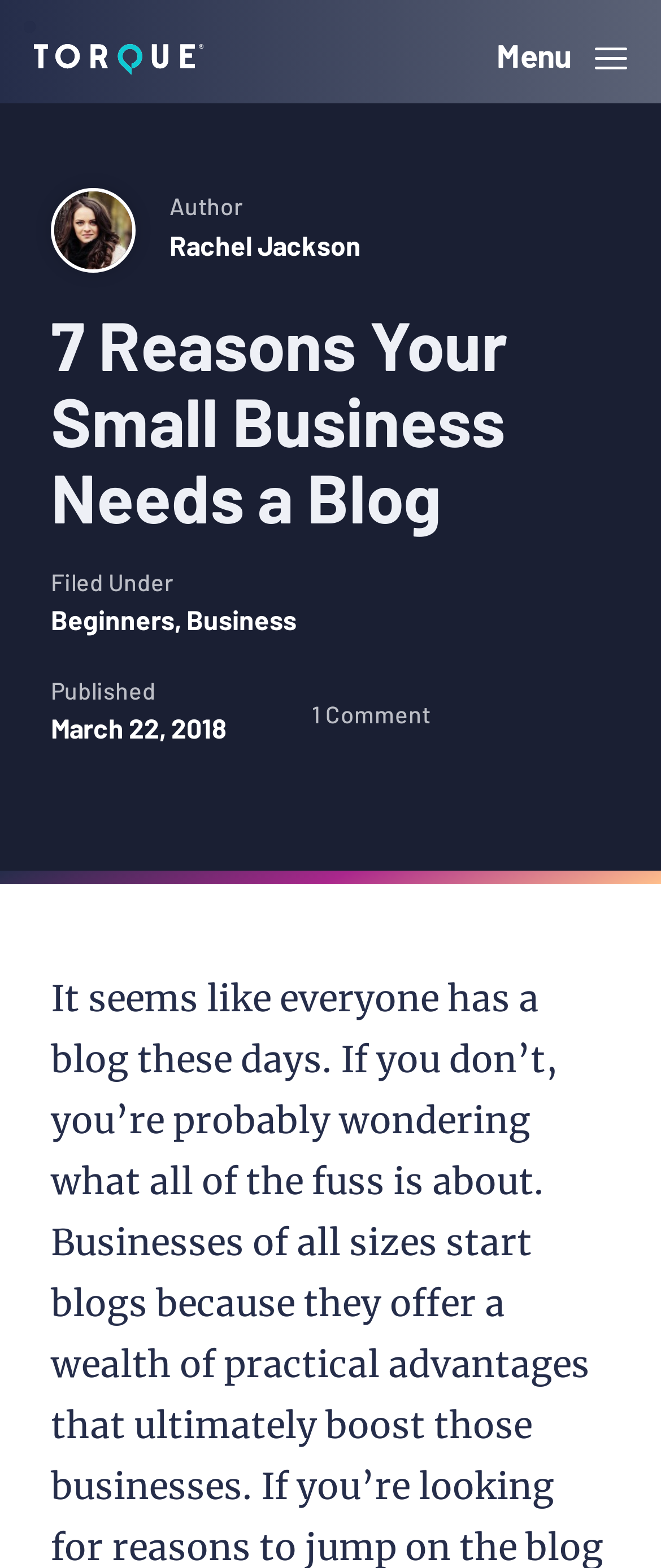Identify the bounding box of the UI component described as: "Rachel Jackson".

[0.256, 0.145, 0.546, 0.166]